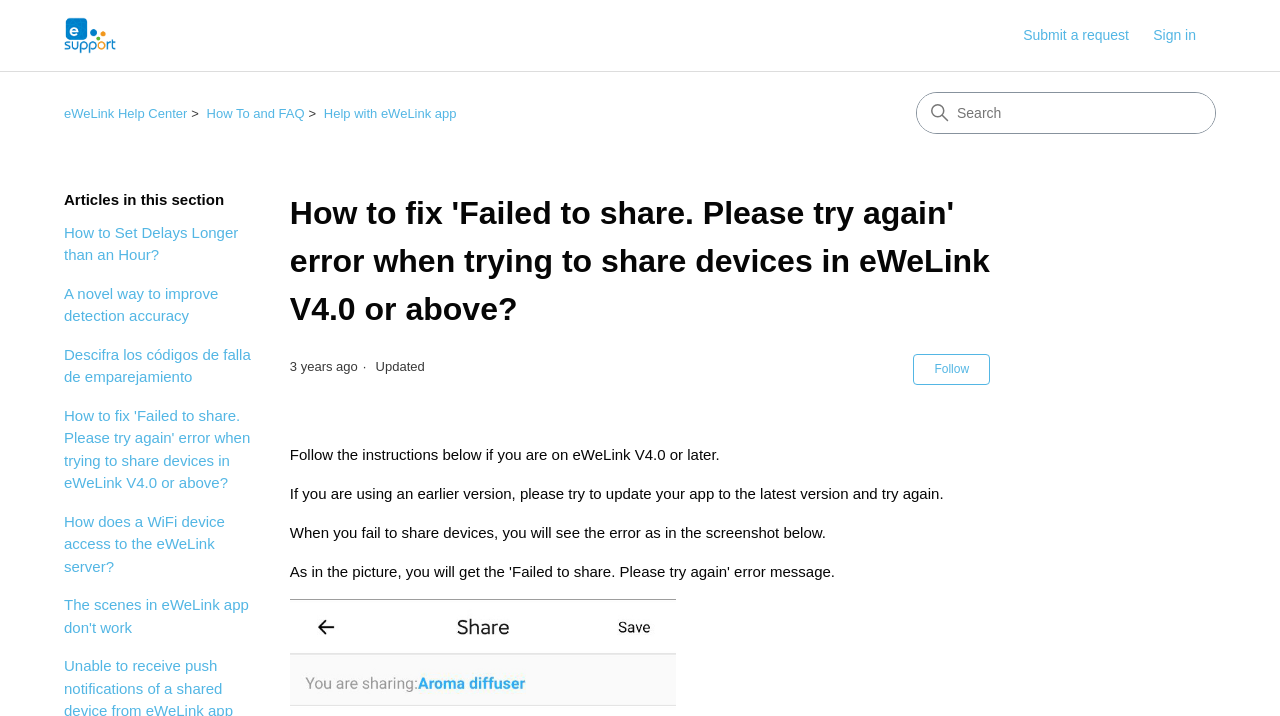What version of eWeLink app is required to fix the sharing error?
Using the information presented in the image, please offer a detailed response to the question.

According to the webpage, the instructions provided are for users who are on eWeLink V4.0 or later. If users are using an earlier version, they are advised to update their app to the latest version and try again.